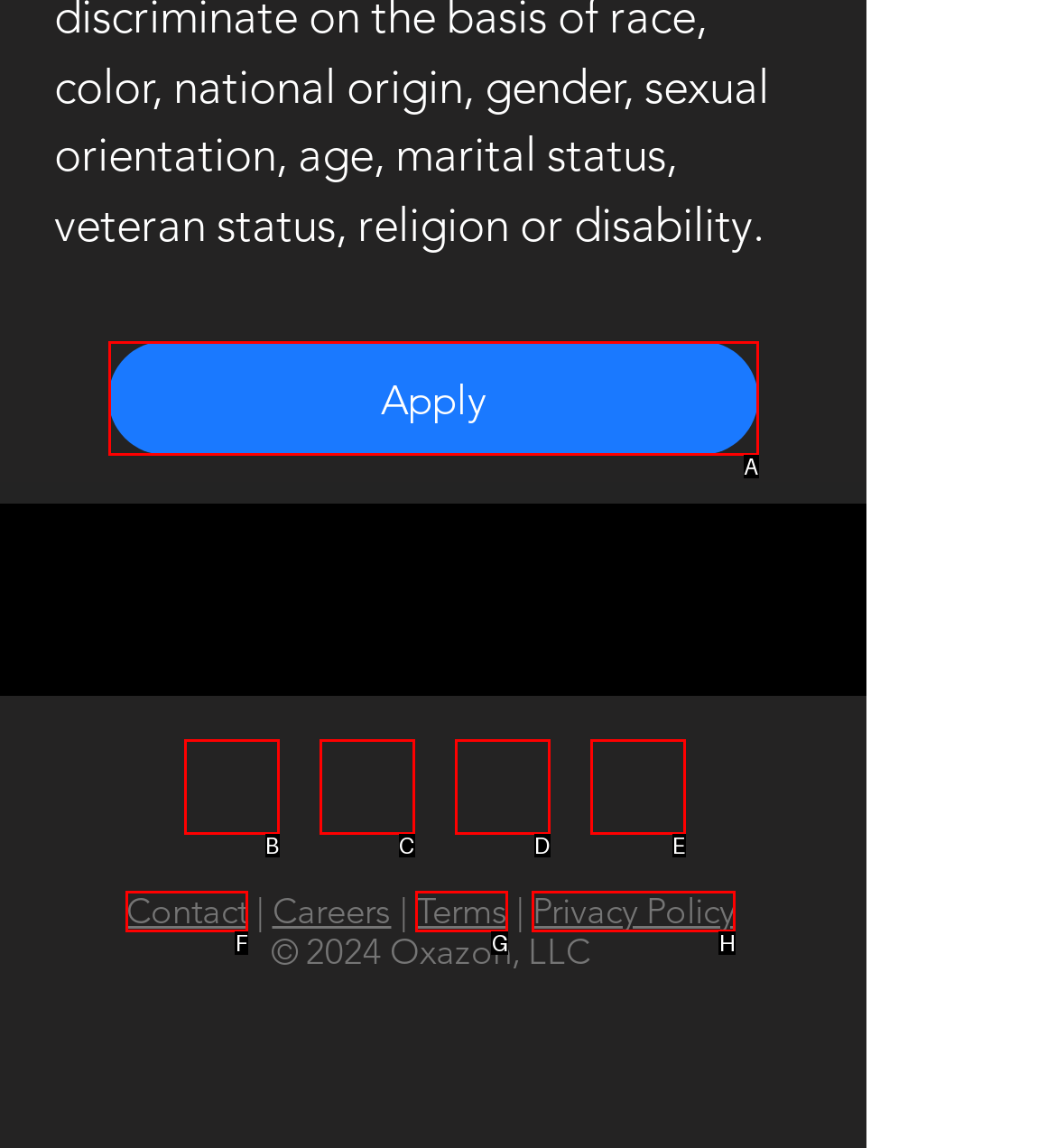Point out the HTML element that matches the following description: Terms
Answer with the letter from the provided choices.

G